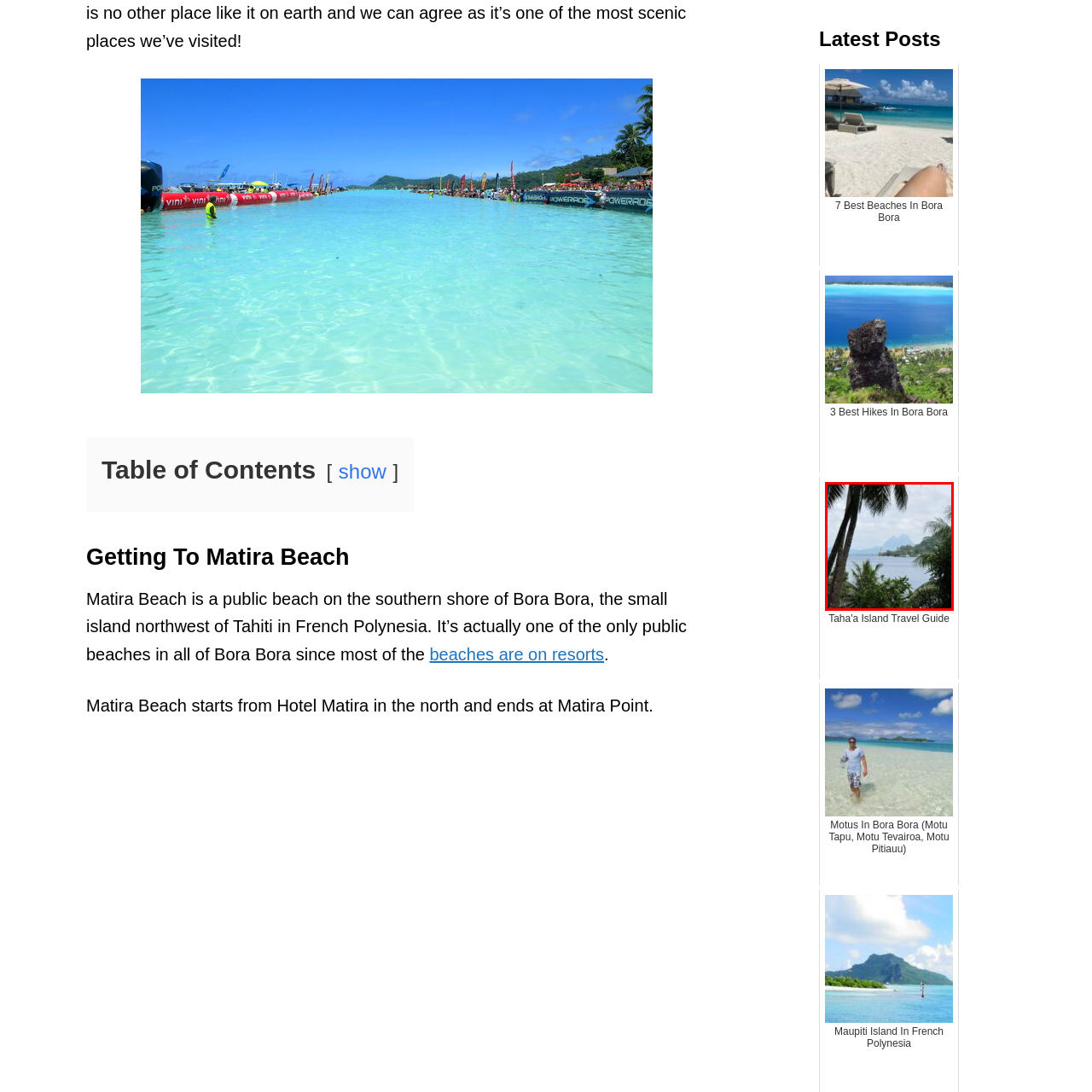Refer to the image contained within the red box, What is the weather condition in the image?
 Provide your response as a single word or phrase.

Overcast